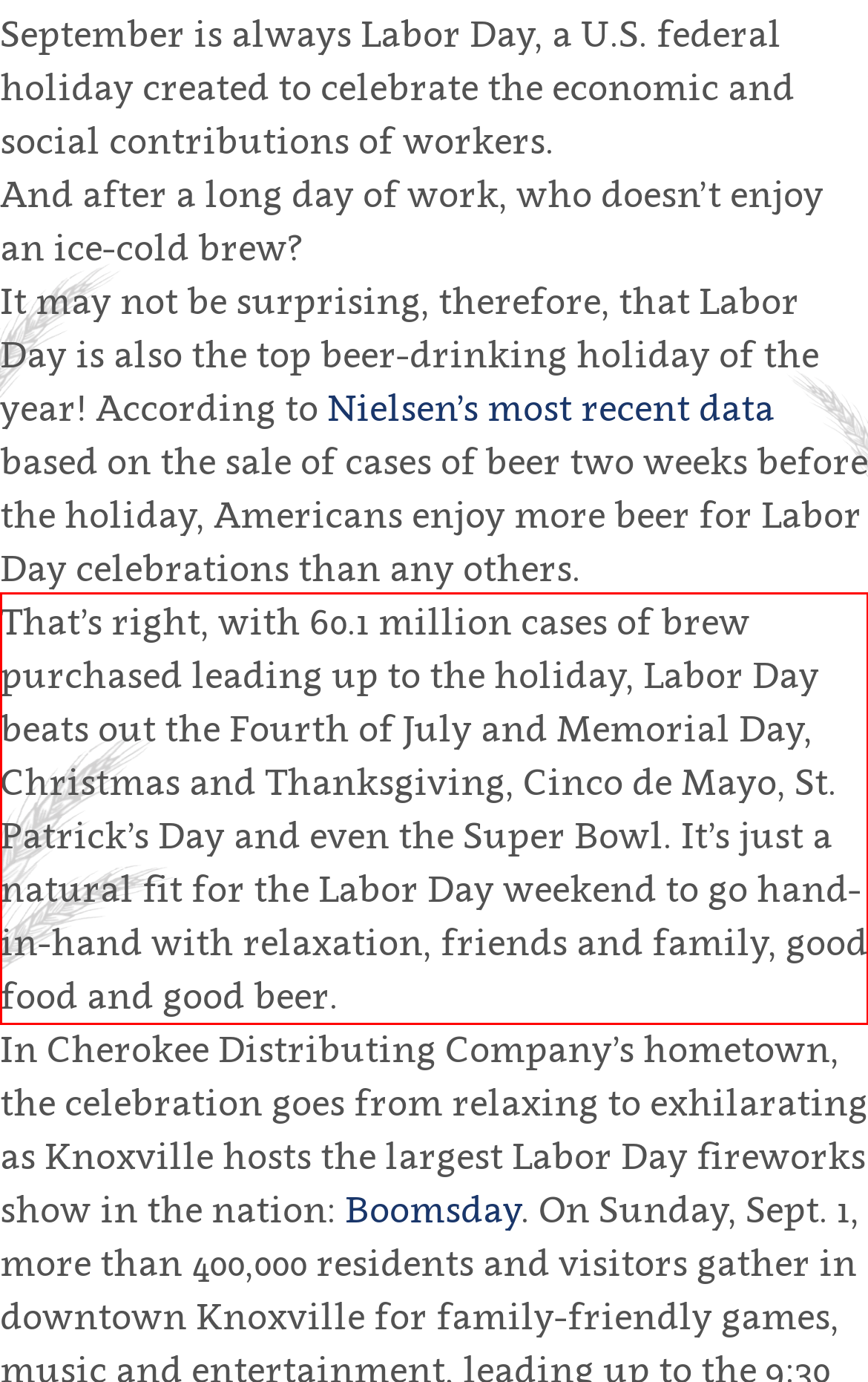With the provided screenshot of a webpage, locate the red bounding box and perform OCR to extract the text content inside it.

That’s right, with 60.1 million cases of brew purchased leading up to the holiday, Labor Day beats out the Fourth of July and Memorial Day, Christmas and Thanksgiving, Cinco de Mayo, St. Patrick’s Day and even the Super Bowl. It’s just a natural fit for the Labor Day weekend to go hand-in-hand with relaxation, friends and family, good food and good beer.